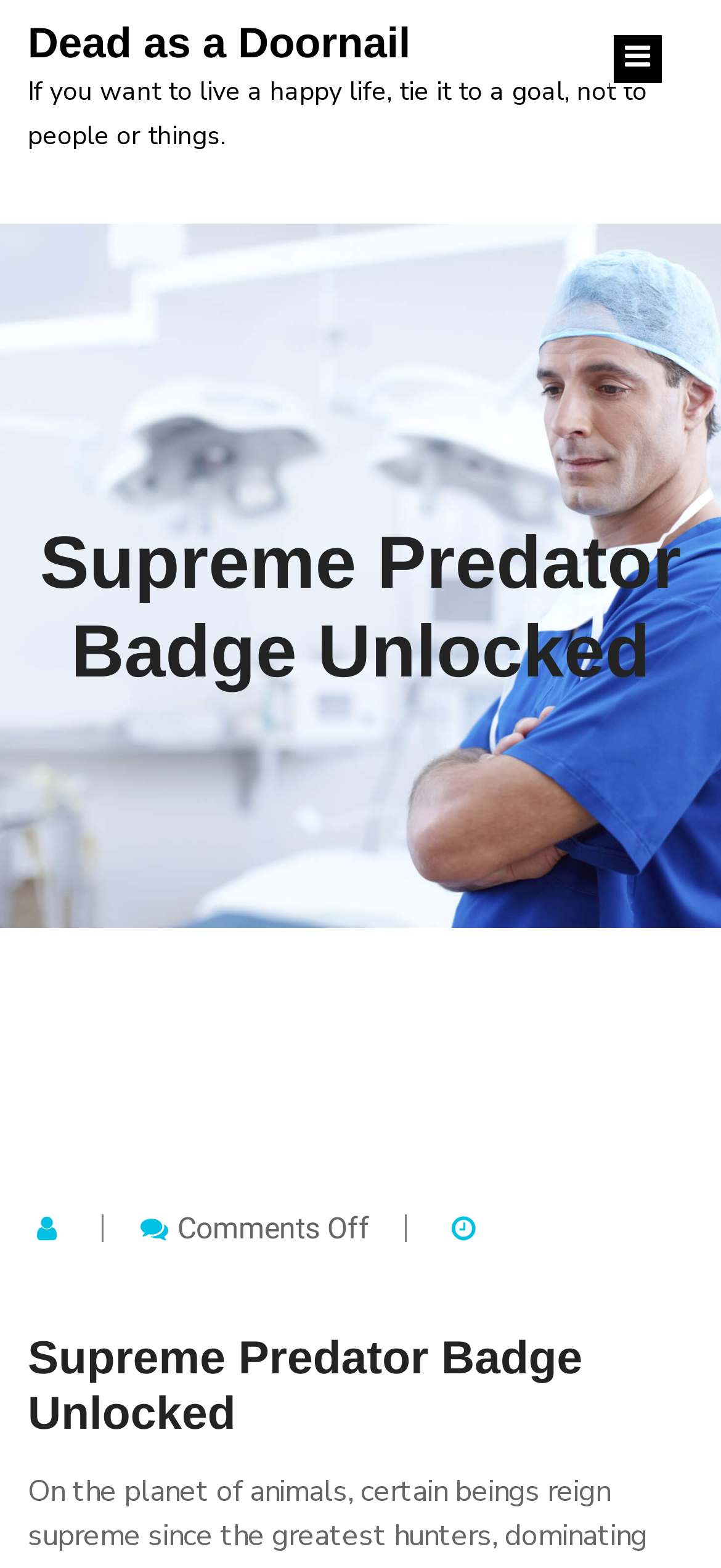Describe all the significant parts and information present on the webpage.

The webpage appears to be a blog post or article page, with a focus on a specific achievement or badge, titled "Supreme Predator Badge Unlocked – Dead as a Doornail". 

At the top of the page, there is a heading with the same title, "Supreme Predator Badge Unlocked", which is followed by a link with the same text. Below this, there is a quote or phrase, "Dead as a Doornail If you want to live a happy life, tie it to a goal, not to people or things.", which is also a link. The quote is centered near the top of the page.

To the right of the quote, there is a button with an icon, represented by the Unicode character "\uf0c9". This button is relatively small and positioned near the top-right corner of the page.

Further down the page, there are two lines of text, "Comments Off" and "On Supreme Predator Badge Unlocked", which are positioned near the bottom-left and bottom-center of the page, respectively.

Finally, there is another heading with the same title, "Supreme Predator Badge Unlocked", which is located near the bottom of the page.